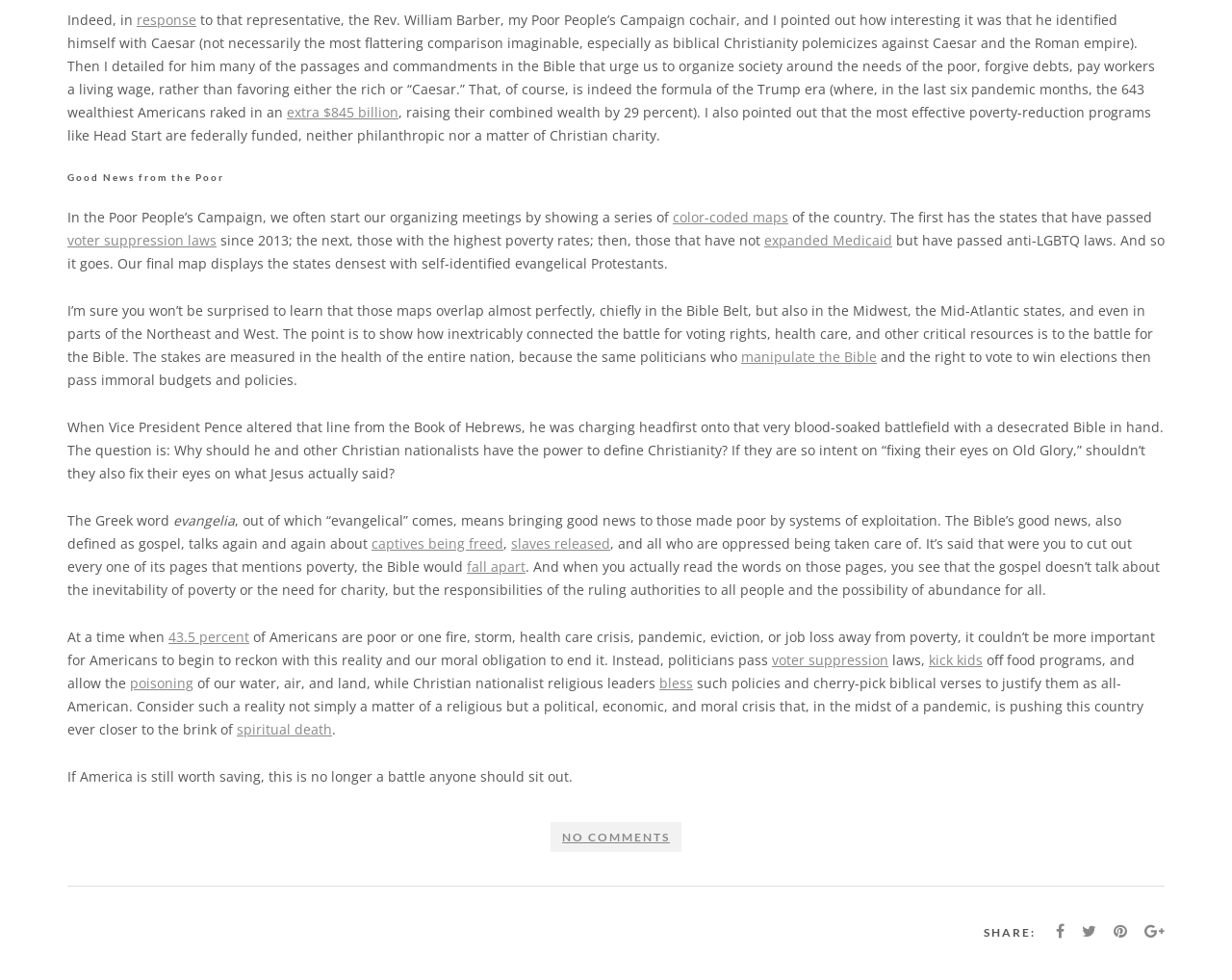What is the main topic of the article? Please answer the question using a single word or phrase based on the image.

Poverty and Christianity